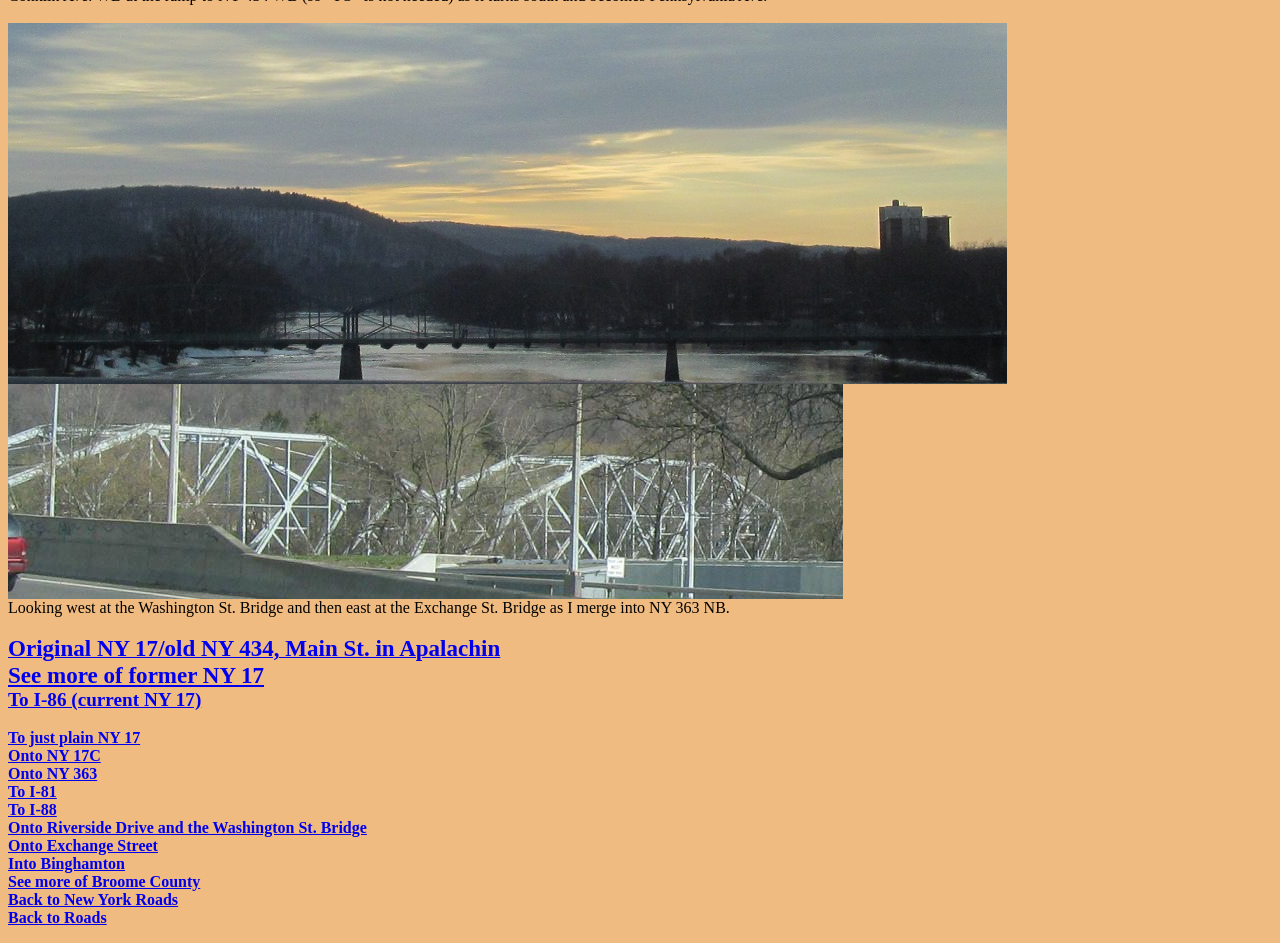Identify the bounding box for the described UI element: "Onto NY 363".

[0.006, 0.811, 0.076, 0.829]